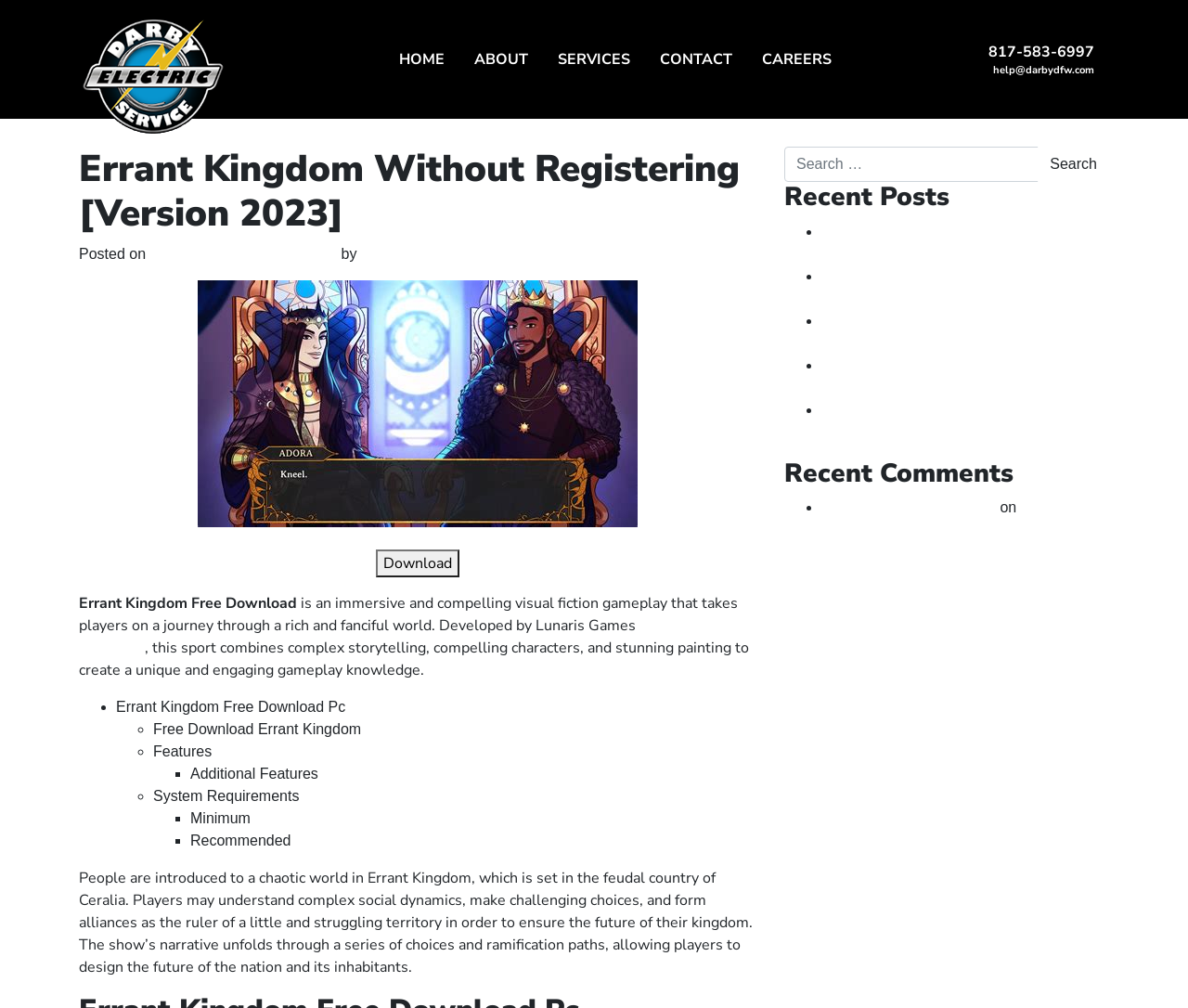Give an extensive and precise description of the webpage.

The webpage is about Errant Kingdom, a visual fiction gameplay, and its free download. At the top, there is a main navigation section with links to HOME, ABOUT, SERVICES, CONTACT, and CAREERS. Below this, there is a header section with the title "Errant Kingdom Without Registering [Version 2023]" and a link to "Darby Electric Service" with an accompanying image.

On the left side, there is a section with a heading "Errant Kingdom Without Registering [Version 2023]" and a posted date "June 5, 2023". Below this, there is a brief description of the game, stating that it is an immersive and compelling visual fiction gameplay that takes players on a journey through a rich and fanciful world.

Further down, there is a section with links to download the game, including "Download" and "fontviewok free download". There is also a brief overview of the game's features, including complex storytelling, compelling characters, and stunning painting.

The page also has a list of system requirements, including minimum and recommended specifications. Additionally, there is a section with a brief introduction to the game's storyline, where players are introduced to a chaotic world in the feudal country of Ceralia and must make challenging choices to ensure the future of their kingdom.

On the right side, there are three complementary sections. The first section has a search bar with a button to search for specific content. The second section has a heading "Recent Posts" with a list of links to recent articles, including "Mostbet Partners affiliate program registration" and "Fancy Mostbet India The First Top Betting Site and Casino in India". The third section has a heading "Recent Comments" with a list of links to recent comments, including one from "A WordPress Commenter" on the post "Hello world!".